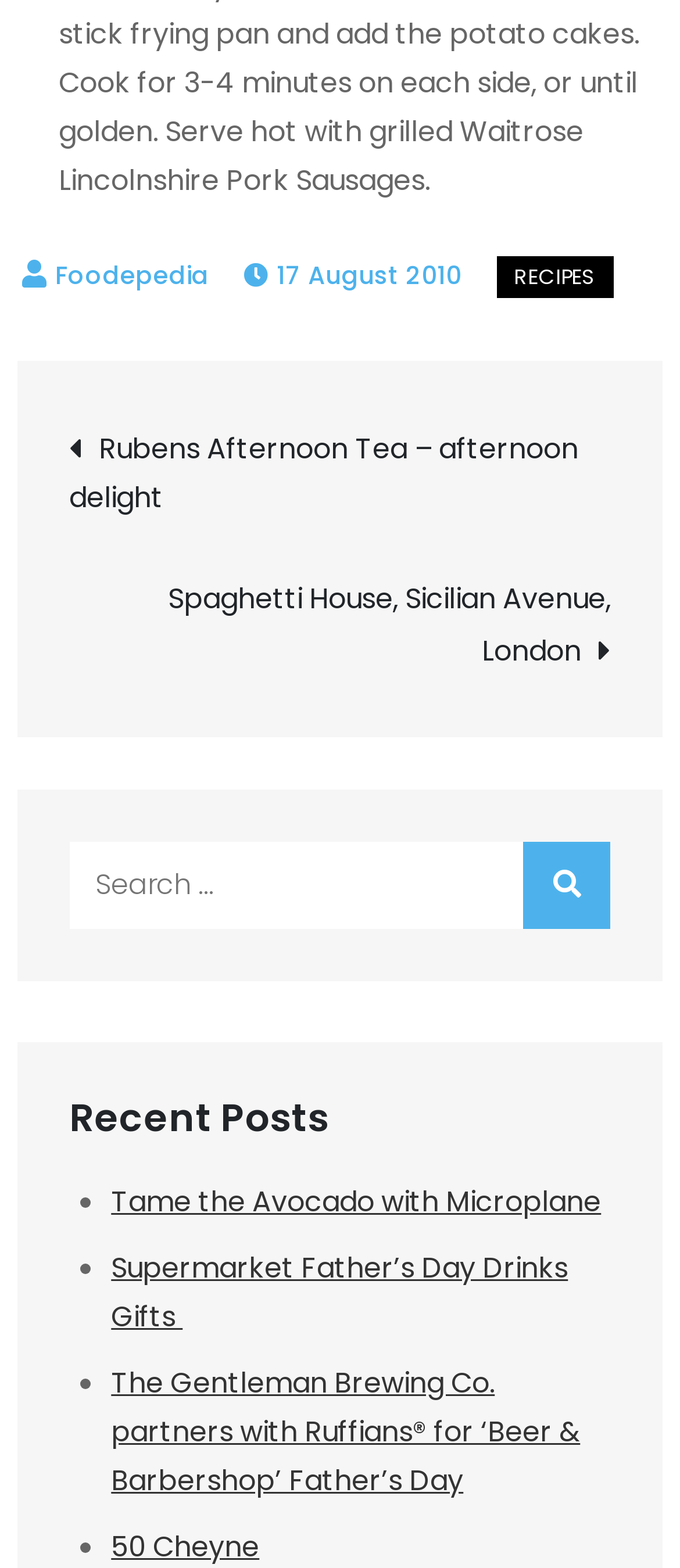What is the name of the website?
Observe the image and answer the question with a one-word or short phrase response.

Foodepedia